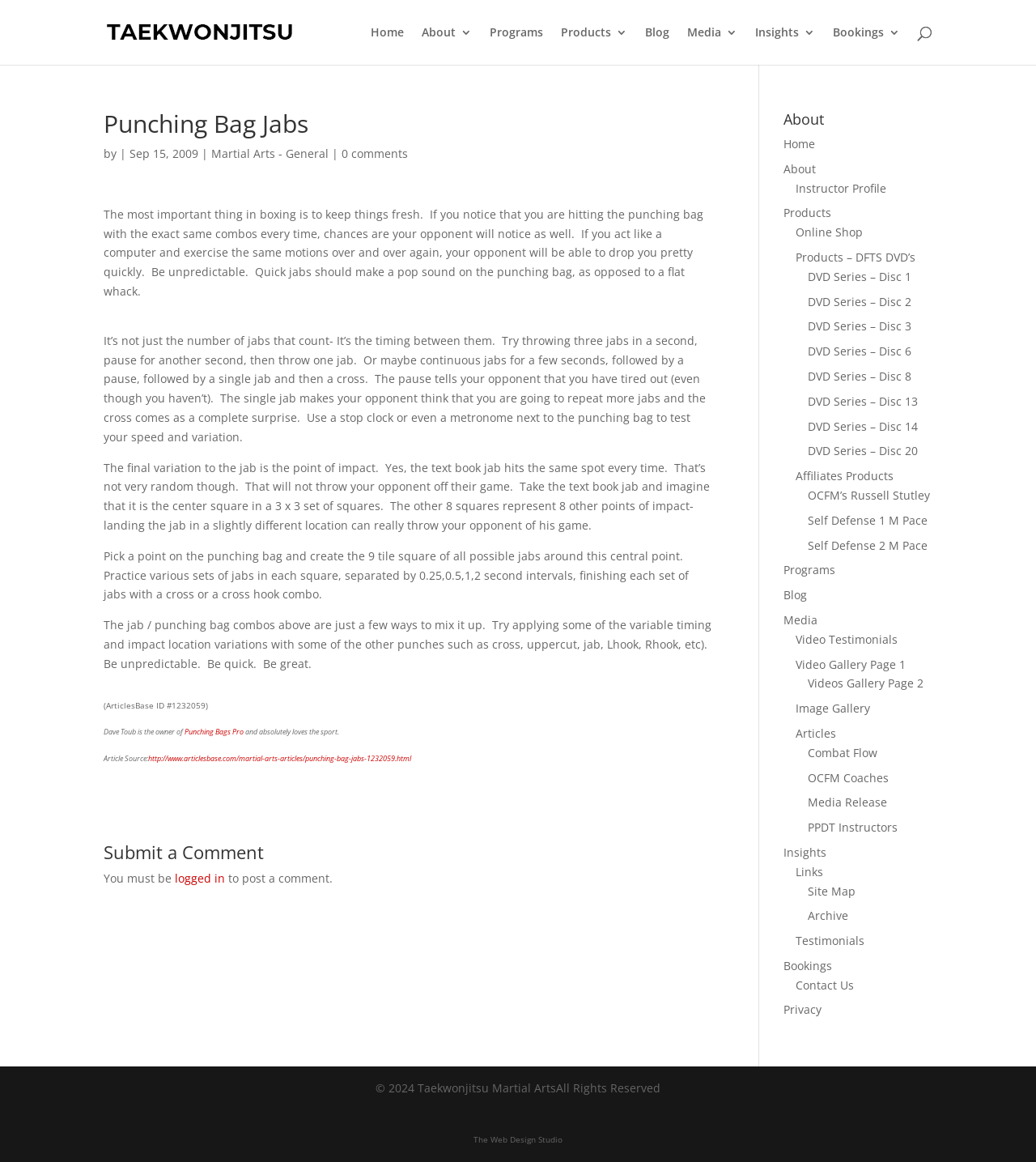Please find the top heading of the webpage and generate its text.

Punching Bag Jabs